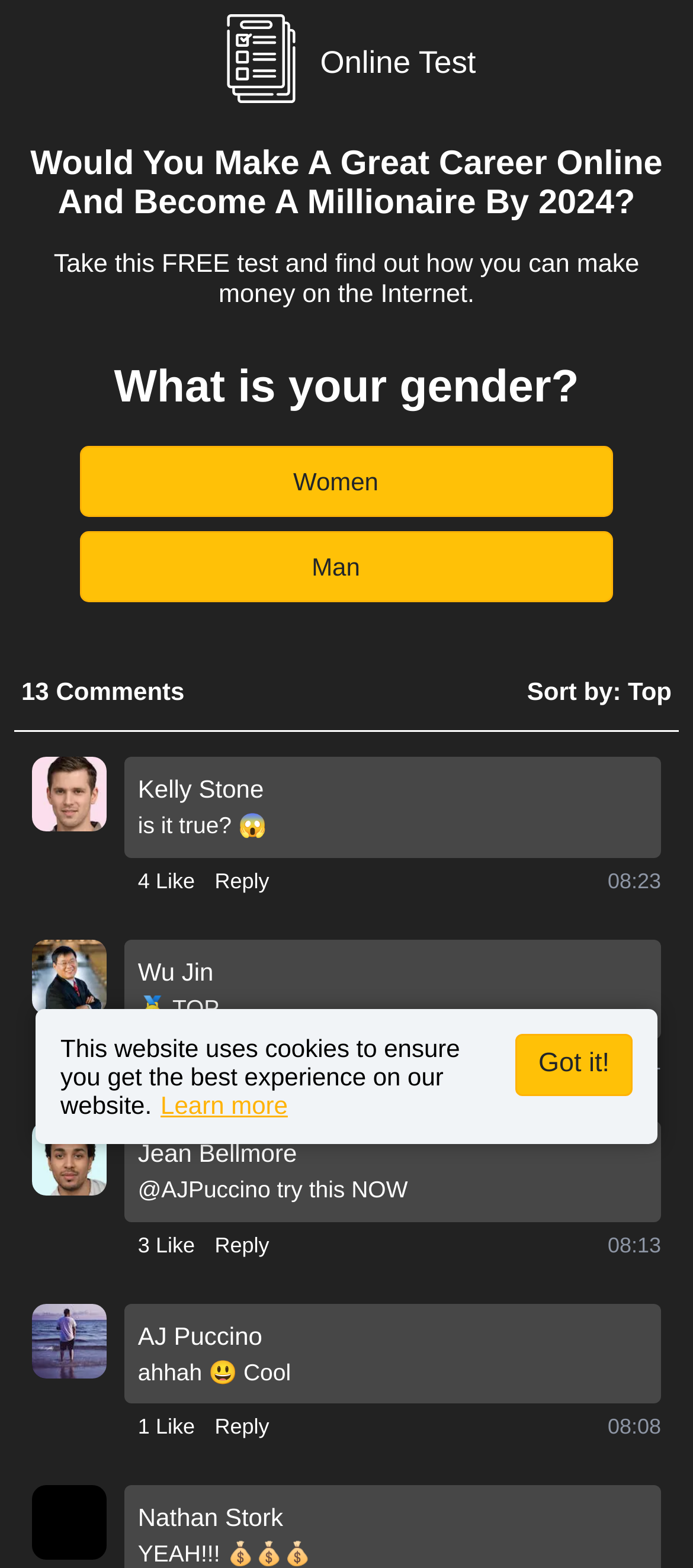Please identify the bounding box coordinates of the region to click in order to complete the task: "Click the 'Like' button". The coordinates must be four float numbers between 0 and 1, specified as [left, top, right, bottom].

[0.199, 0.667, 0.281, 0.688]